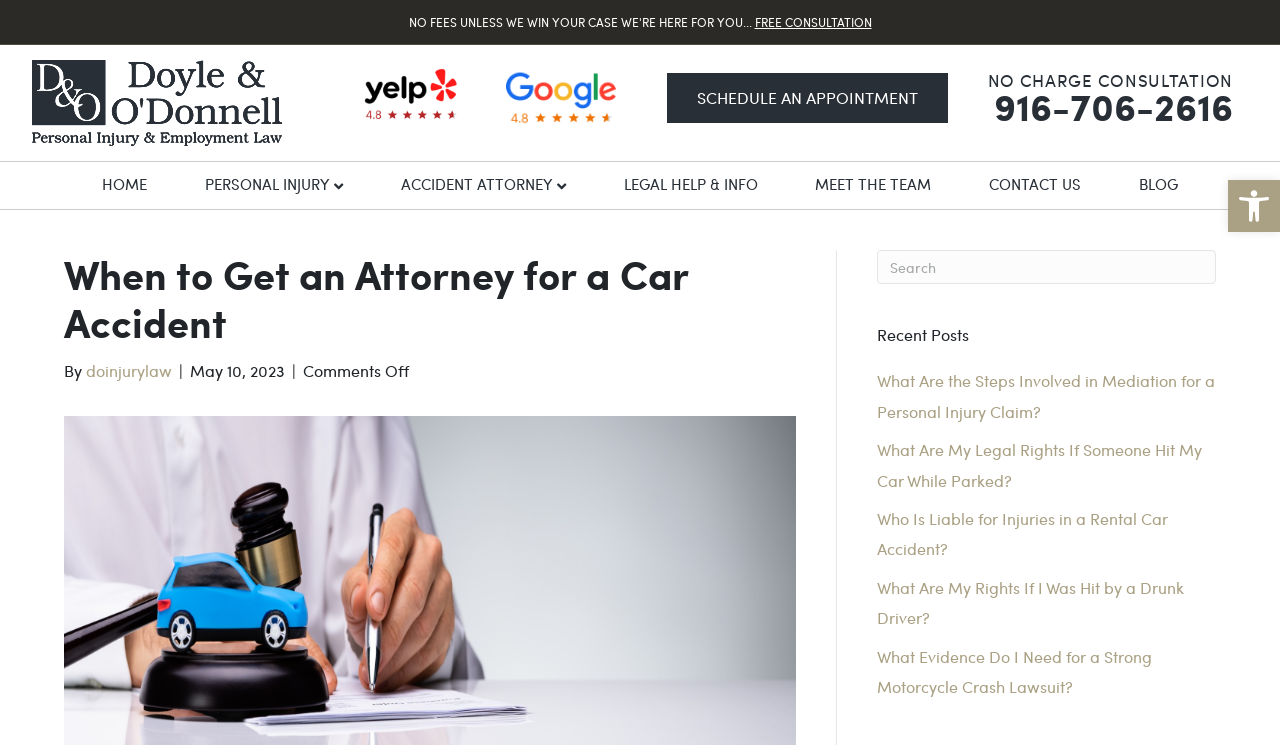Identify the bounding box coordinates of the element that should be clicked to fulfill this task: "Call 916-706-2616". The coordinates should be provided as four float numbers between 0 and 1, i.e., [left, top, right, bottom].

[0.777, 0.107, 0.963, 0.179]